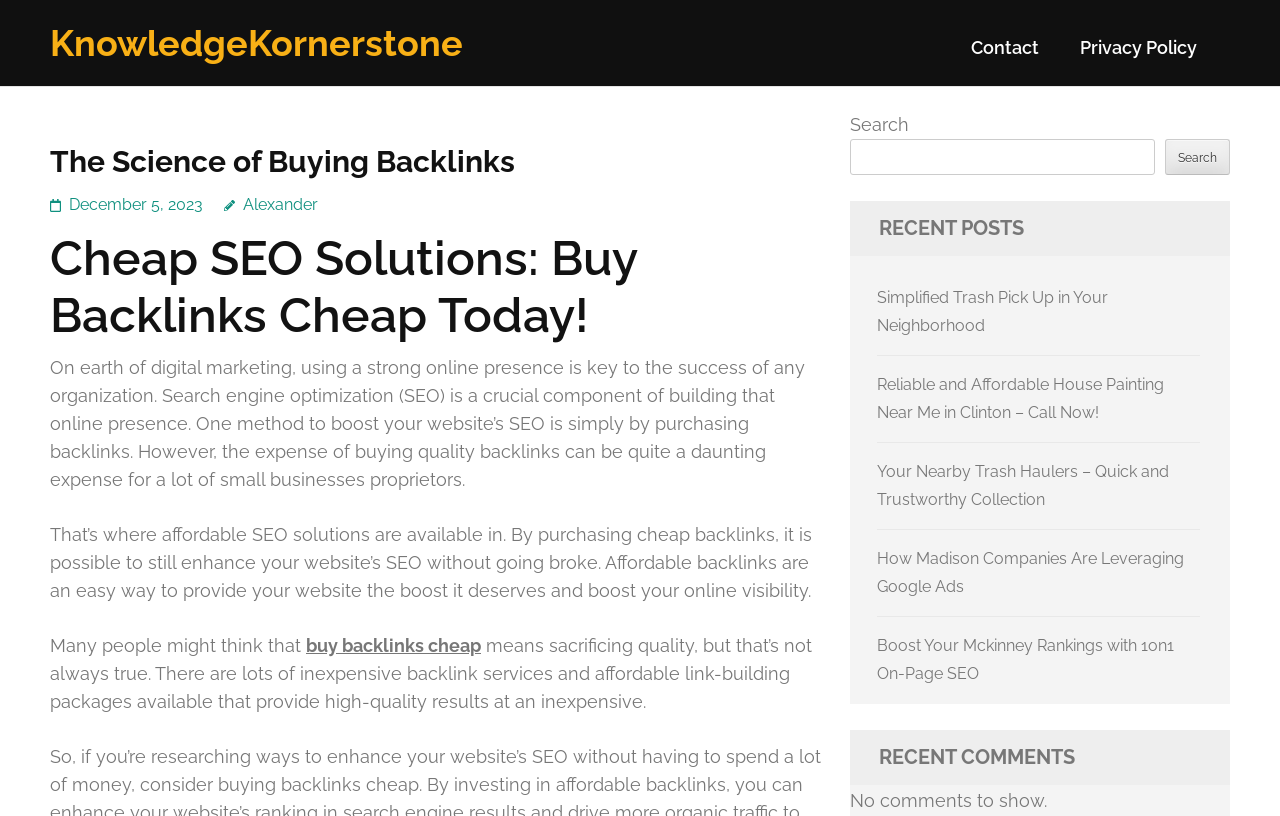Explain the webpage's layout and main content in detail.

The webpage is about the science of buying backlinks, specifically discussing affordable SEO solutions. At the top, there is a header section with a link to "KnowledgeKornerstone" on the left and links to "Contact" and "Privacy Policy" on the right. Below the header, there is a main content section with a heading "The Science of Buying Backlinks" followed by a link to the date "December 5, 2023" and a link to the author "Alexander". 

The main content is divided into paragraphs, with the first paragraph explaining the importance of online presence and SEO for businesses. The second paragraph discusses how buying backlinks can boost a website's SEO without breaking the bank. The third paragraph mentions that affordable backlinks do not necessarily mean sacrificing quality. There is also a link to "buy backlinks cheap" within the third paragraph.

On the right side of the page, there is a search bar with a search button. Below the search bar, there is a section titled "RECENT POSTS" with five links to different articles, including "Simplified Trash Pick Up in Your Neighborhood" and "How Madison Companies Are Leveraging Google Ads". 

At the bottom of the page, there is a section titled "RECENT COMMENTS" with a message indicating that there are no comments to show.